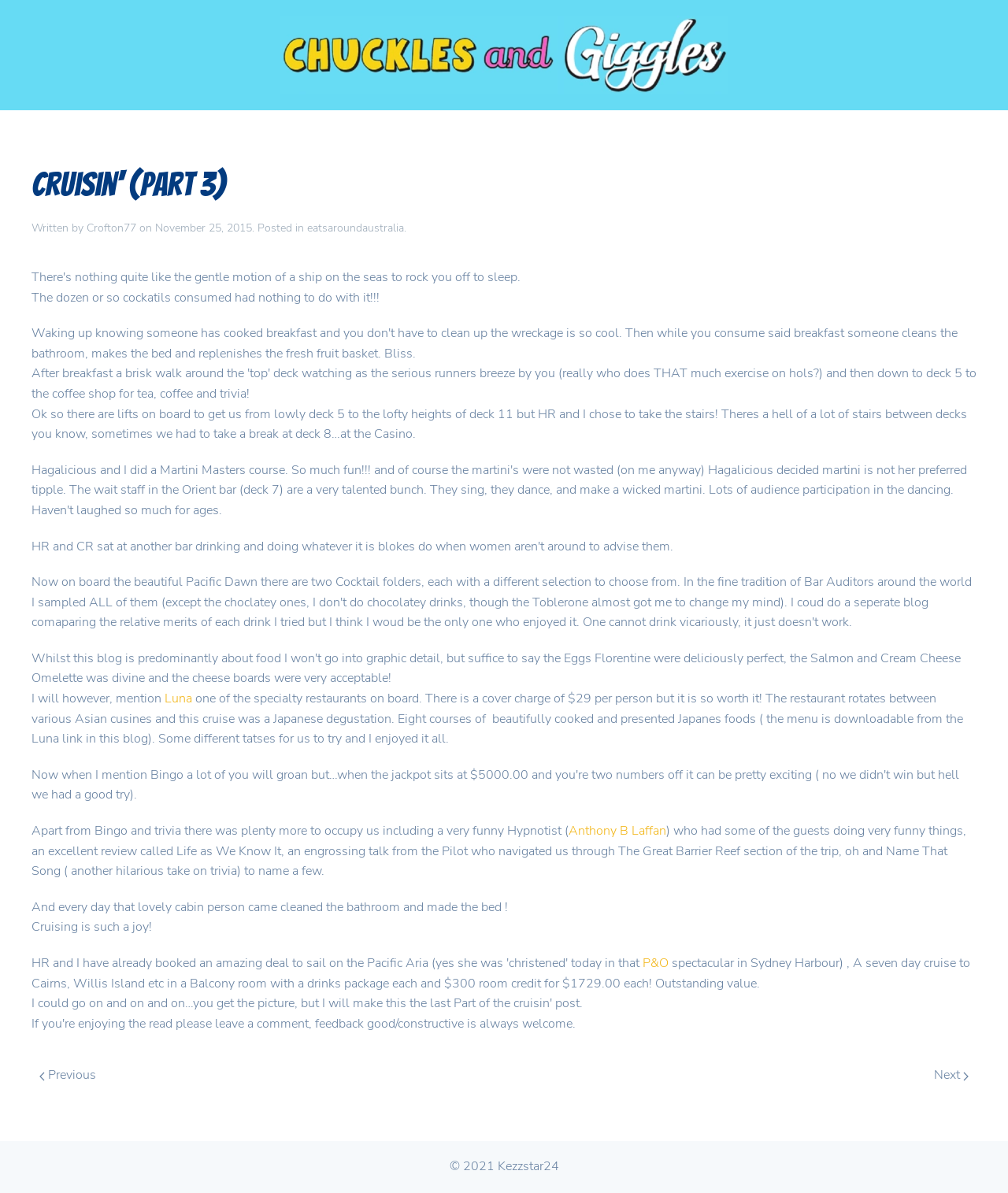Please locate the clickable area by providing the bounding box coordinates to follow this instruction: "Check out the 'Luna' restaurant".

[0.163, 0.578, 0.191, 0.593]